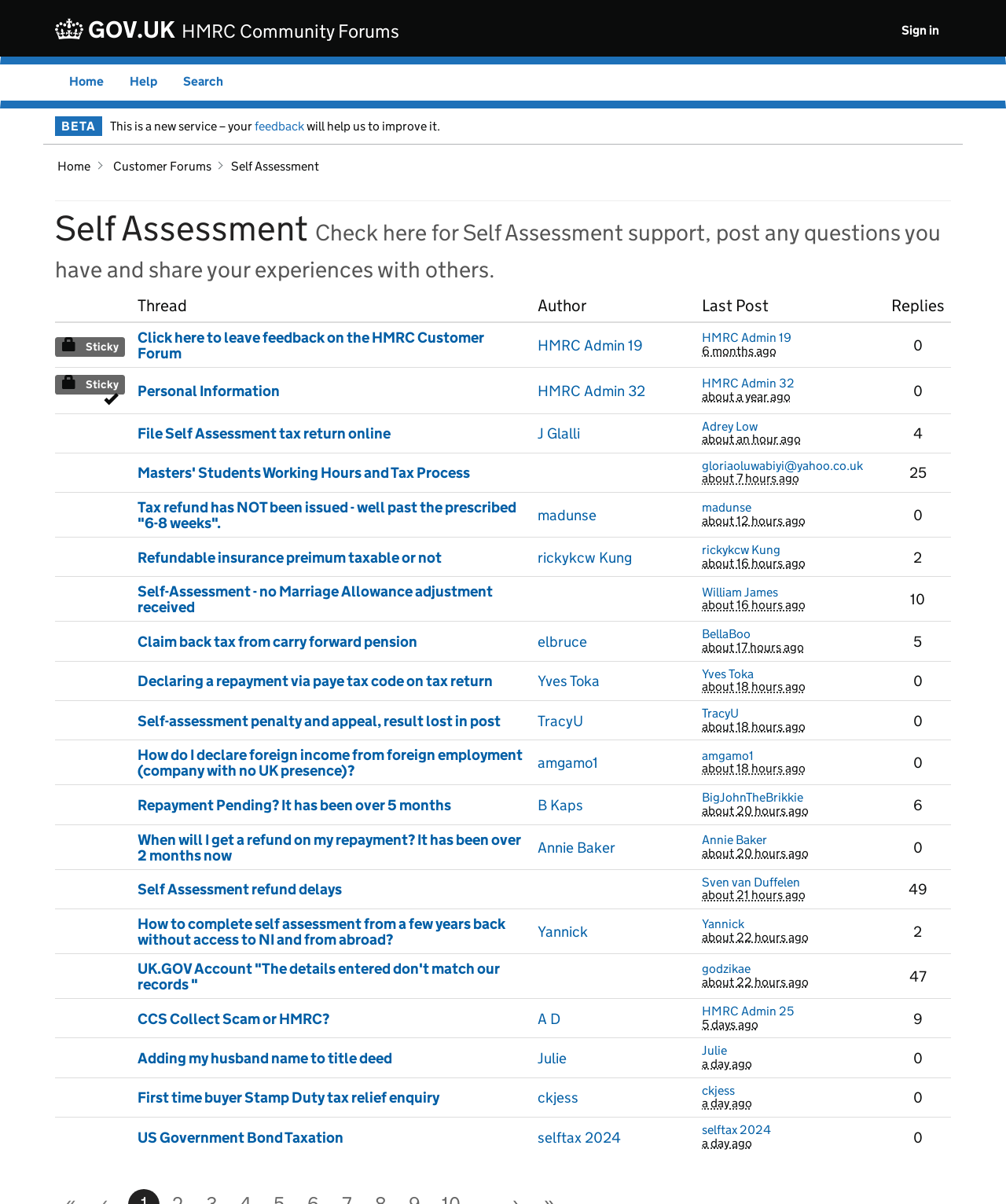How many columns are in the table on the webpage?
Provide an in-depth answer to the question, covering all aspects.

I examined the table element and its child elements, specifically the columnheader elements, and counted a total of 5 columns.